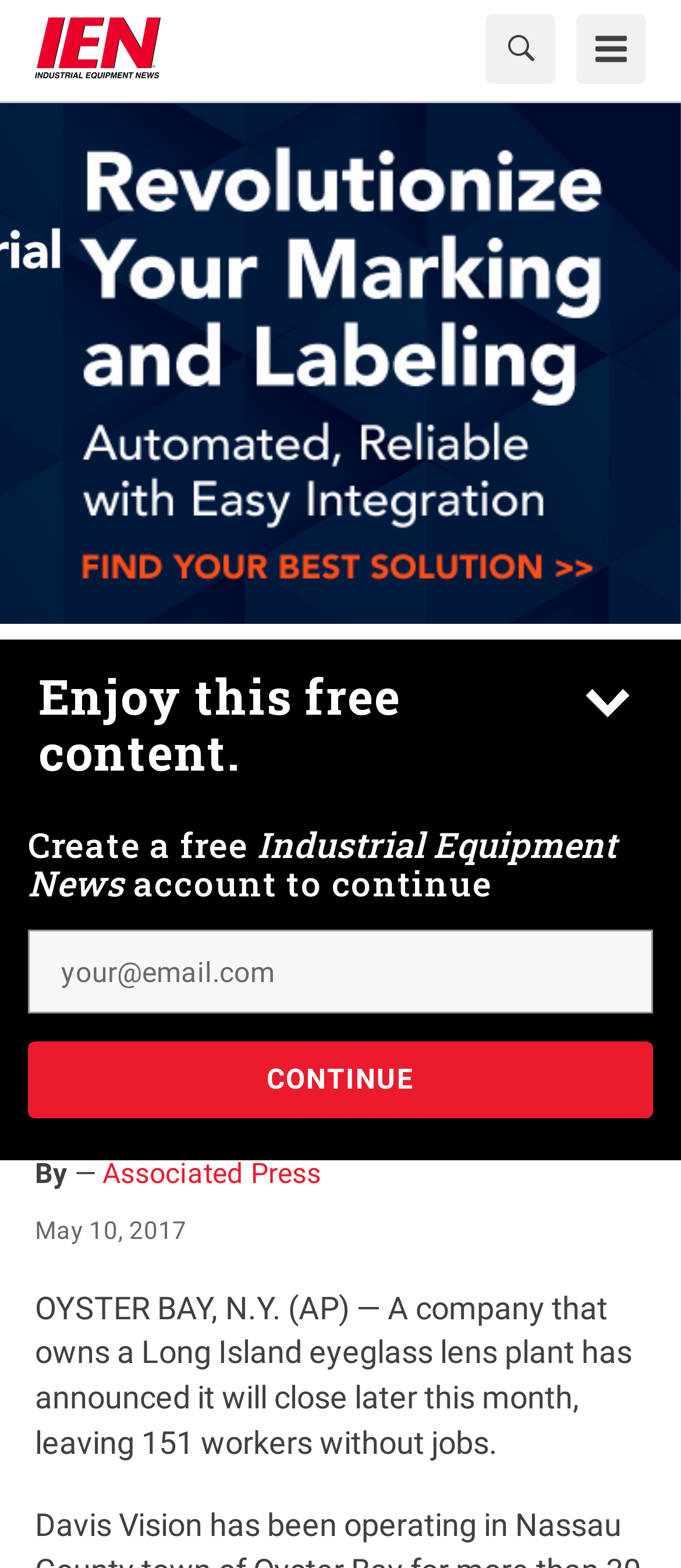Identify the bounding box coordinates of the clickable region to carry out the given instruction: "Search for something".

[0.682, 0.008, 0.815, 0.053]